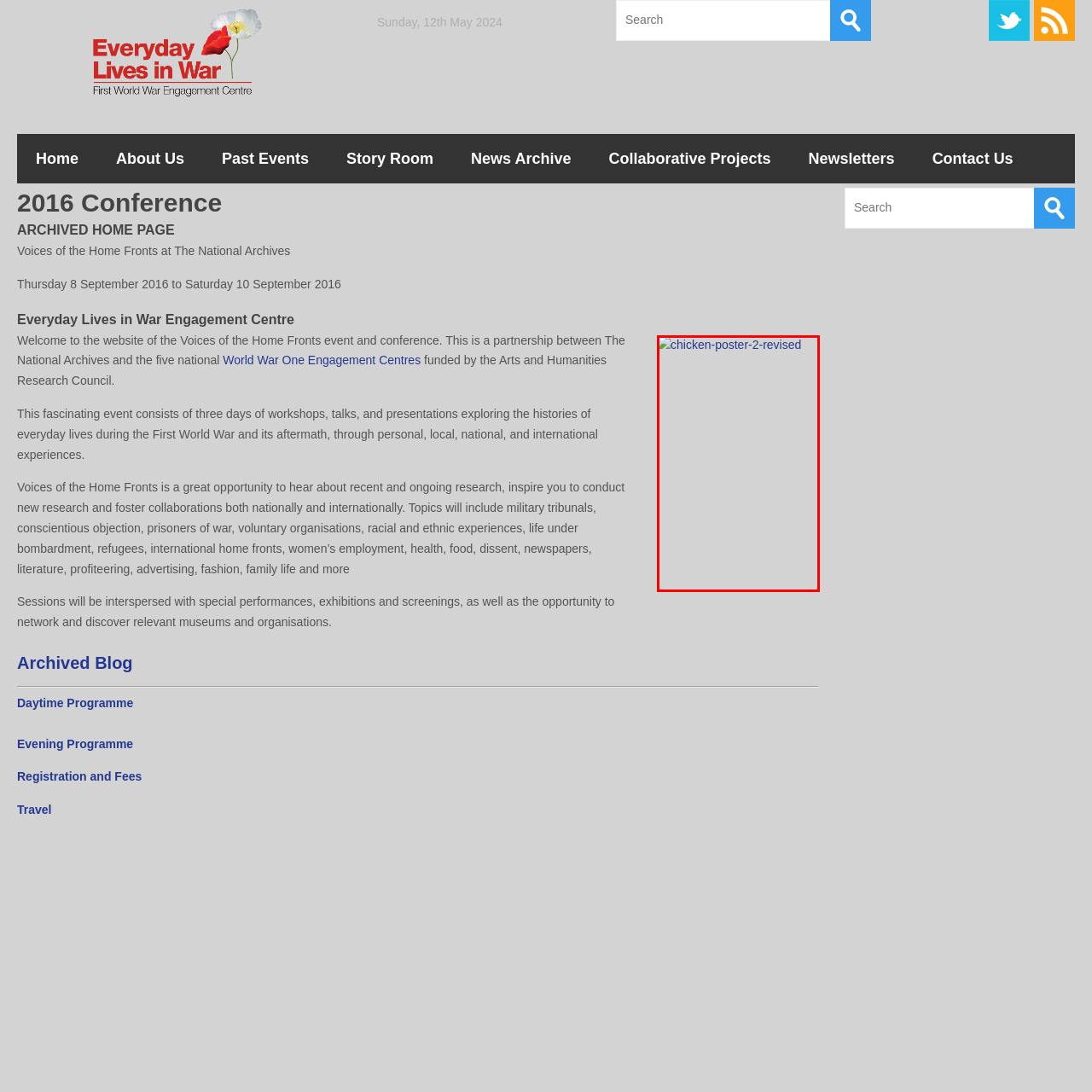View the portion of the image within the red bounding box and answer this question using a single word or phrase:
Who leads the collaborative effort of the conference?

The National Archives and various national engagement centers